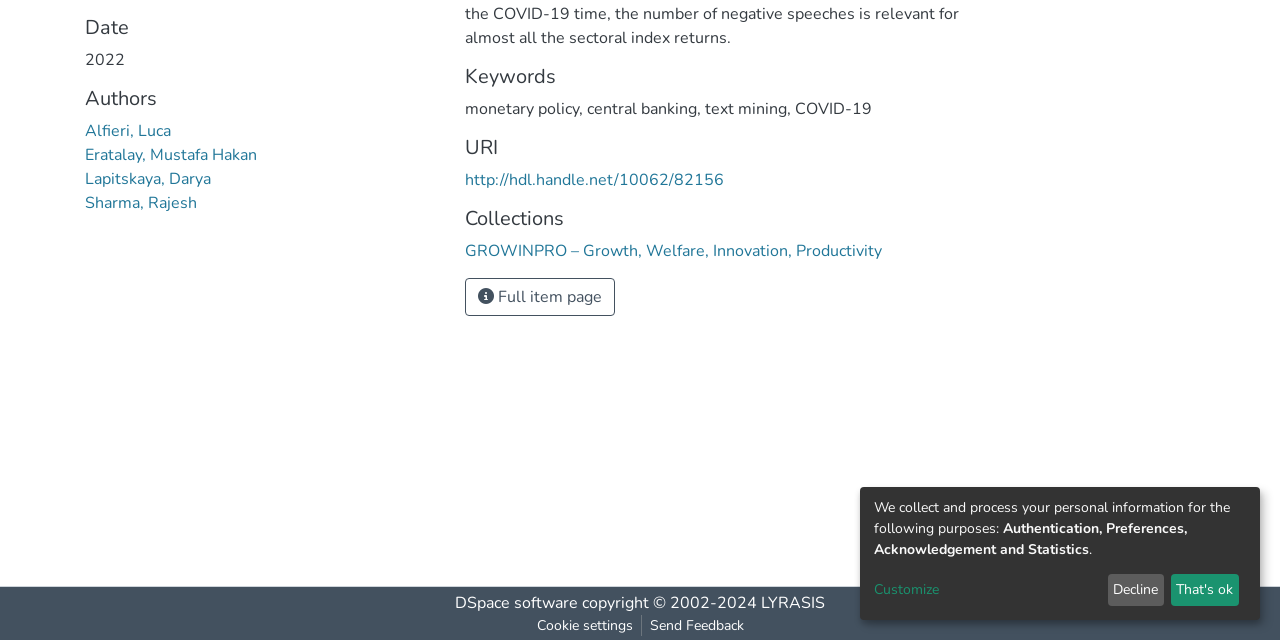Please determine the bounding box coordinates for the UI element described here. Use the format (top-left x, top-left y, bottom-right x, bottom-right y) with values bounded between 0 and 1: Sharma, Rajesh

[0.066, 0.3, 0.154, 0.334]